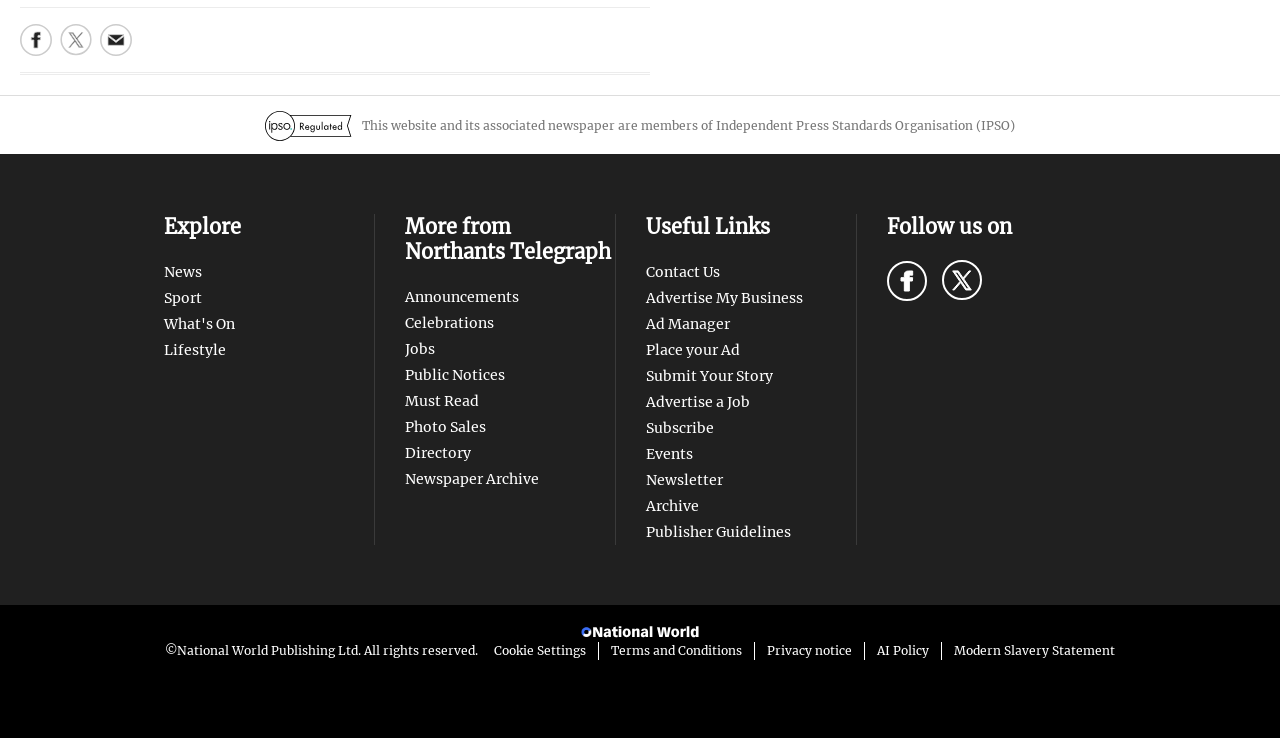Find the bounding box coordinates of the area that needs to be clicked in order to achieve the following instruction: "Explore News". The coordinates should be specified as four float numbers between 0 and 1, i.e., [left, top, right, bottom].

[0.128, 0.837, 0.157, 0.862]